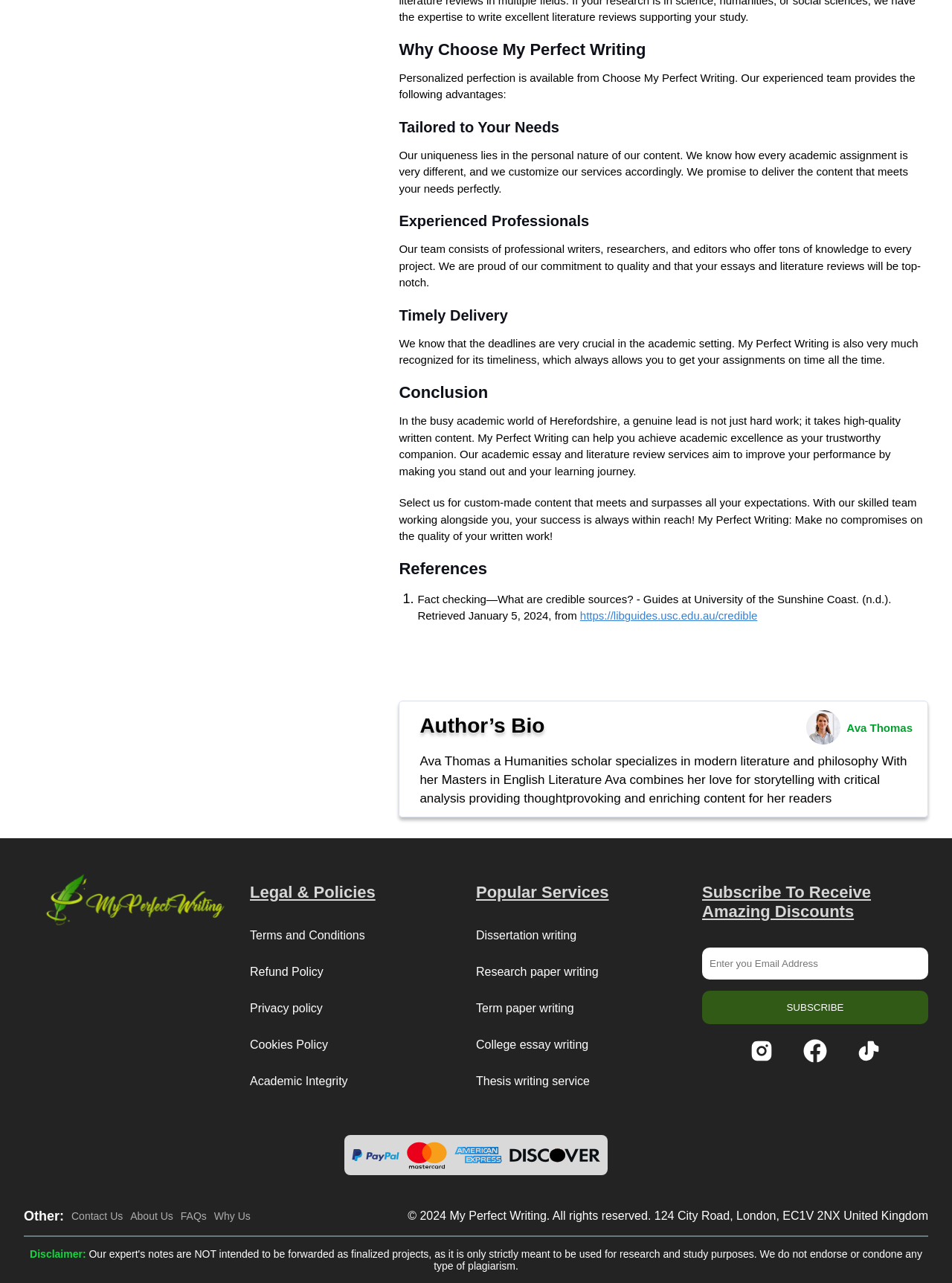Use the information in the screenshot to answer the question comprehensively: What is the profession of the author Ava Thomas?

The profession of the author Ava Thomas can be found in the StaticText element that describes her as a 'Humanities scholar specializes in modern literature and philosophy'.